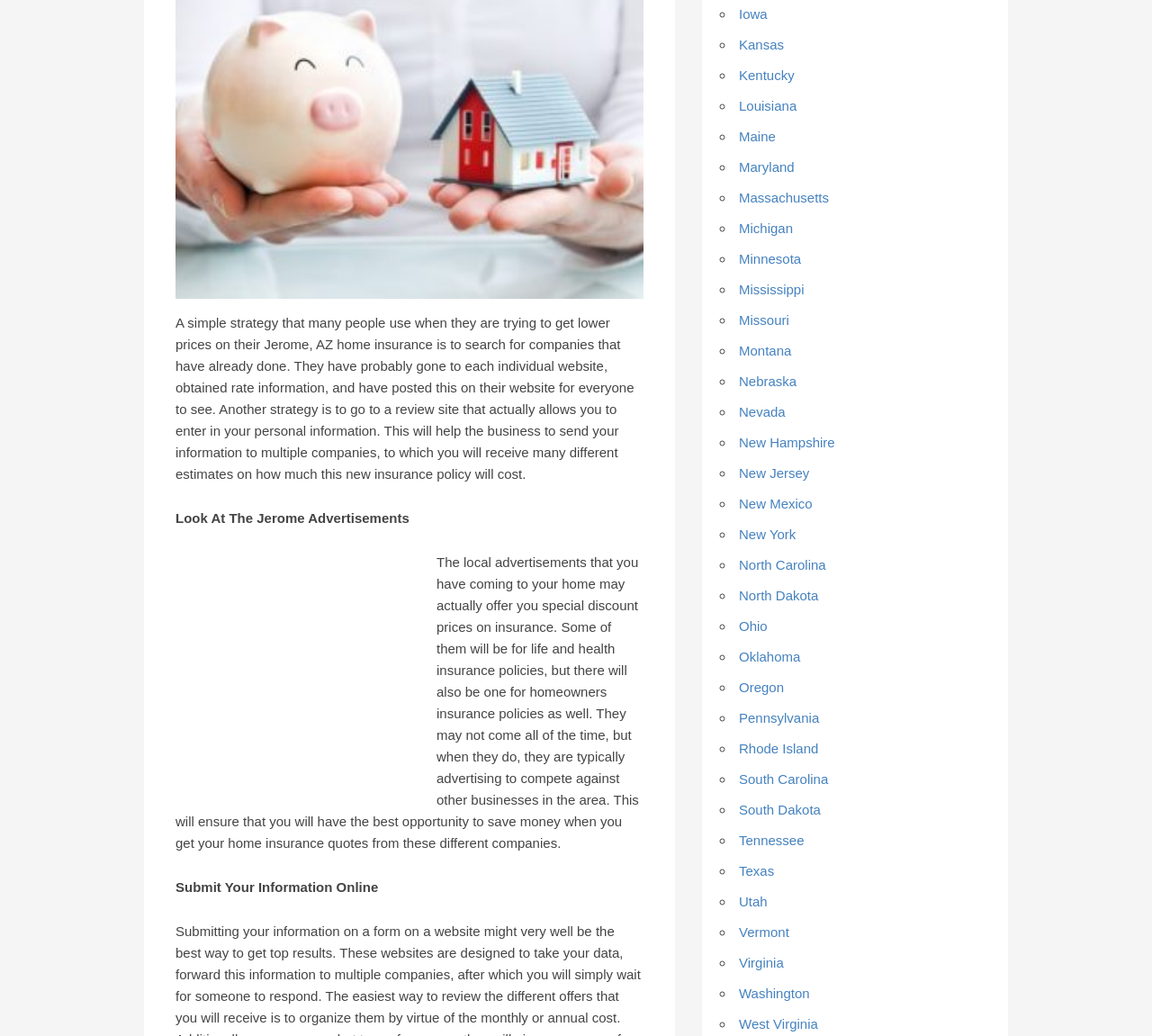With reference to the screenshot, provide a detailed response to the question below:
What is the list of links on the webpage?

The webpage contains a list of links, each corresponding to a US state, from Iowa to West Virginia, which may provide information on home insurance options in each state.